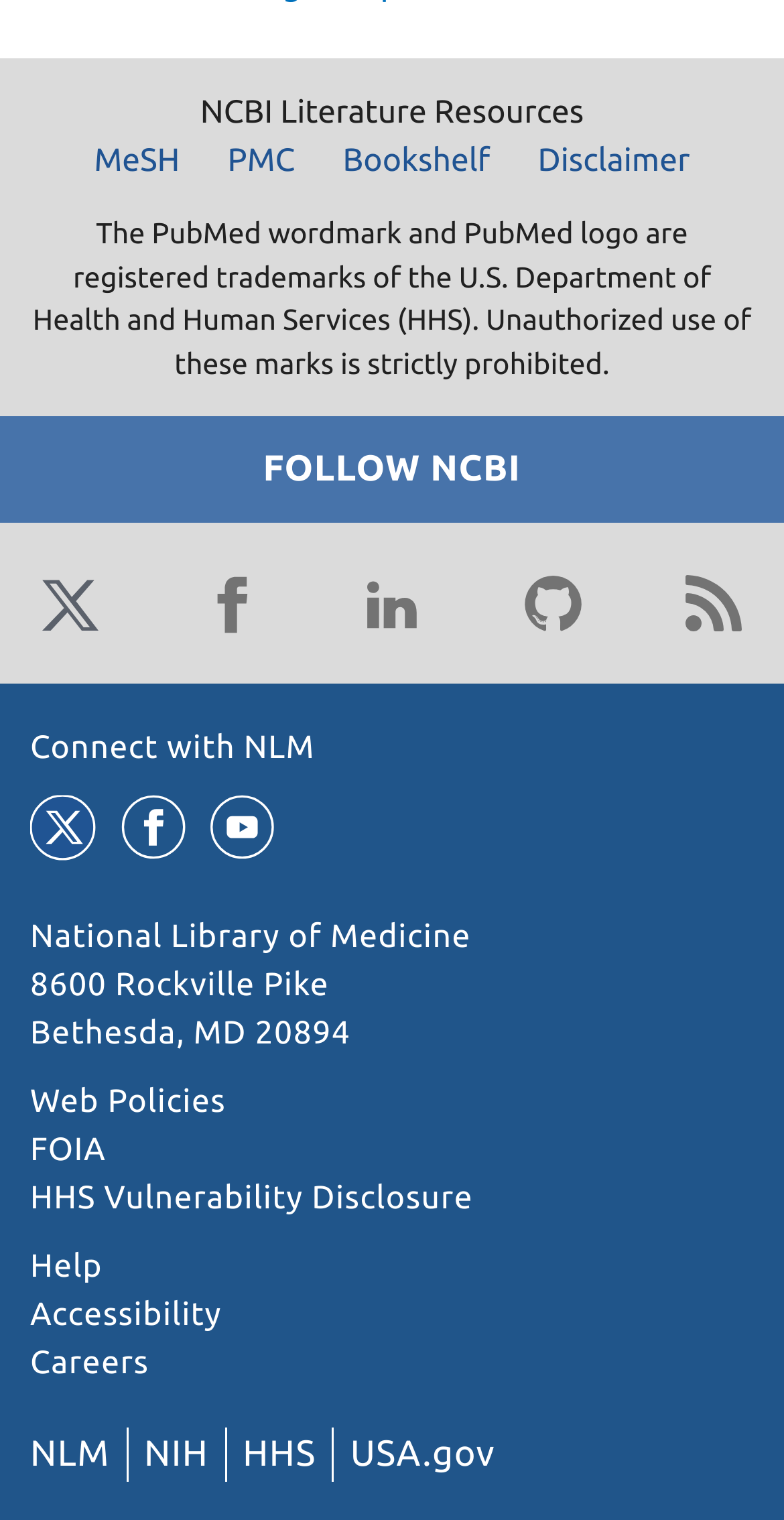Determine the bounding box coordinates for the area that should be clicked to carry out the following instruction: "Connect with NLM".

[0.038, 0.481, 0.402, 0.504]